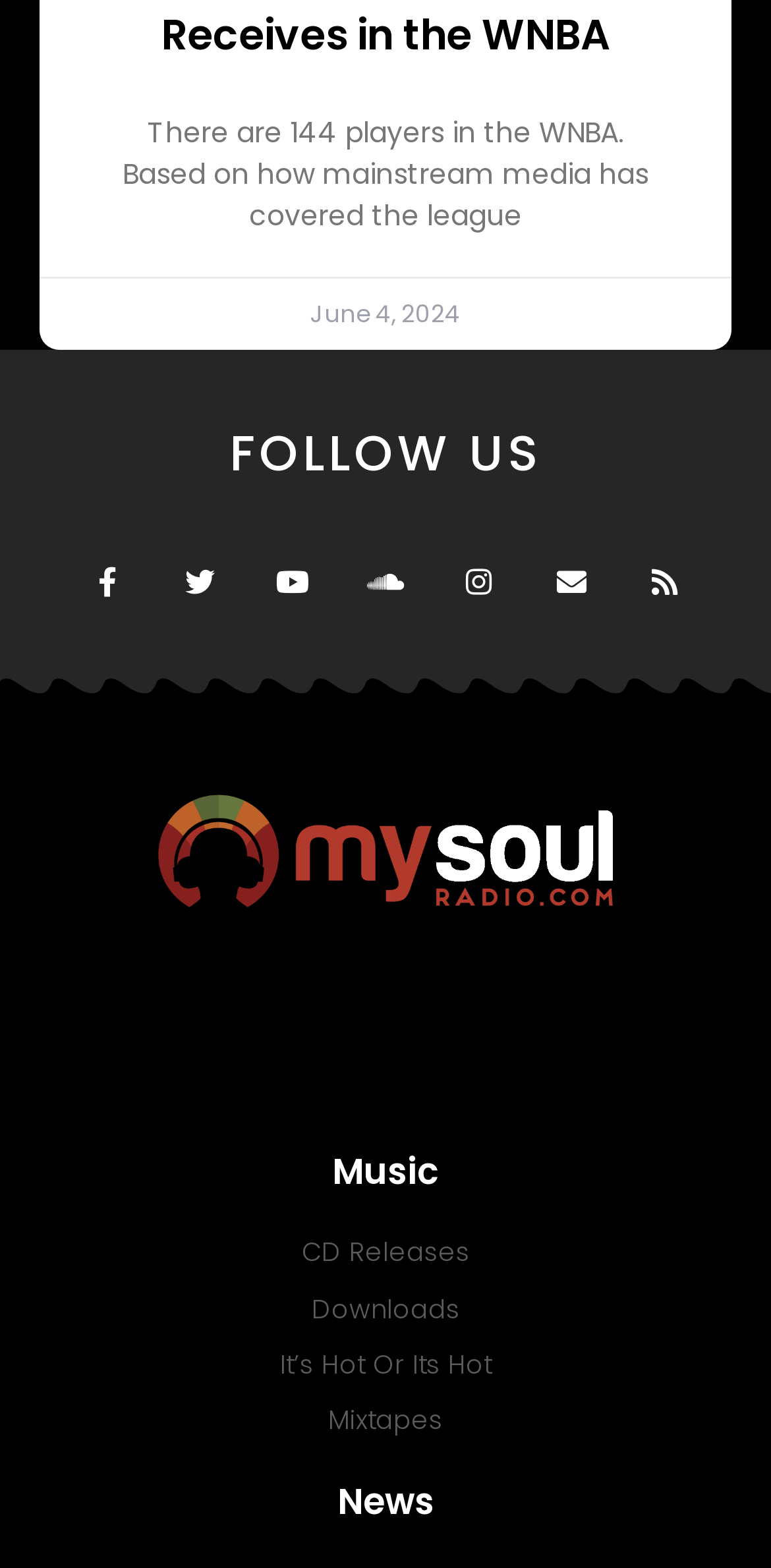Using the element description: "CD Releases", determine the bounding box coordinates. The coordinates should be in the format [left, top, right, bottom], with values between 0 and 1.

[0.077, 0.784, 0.923, 0.814]